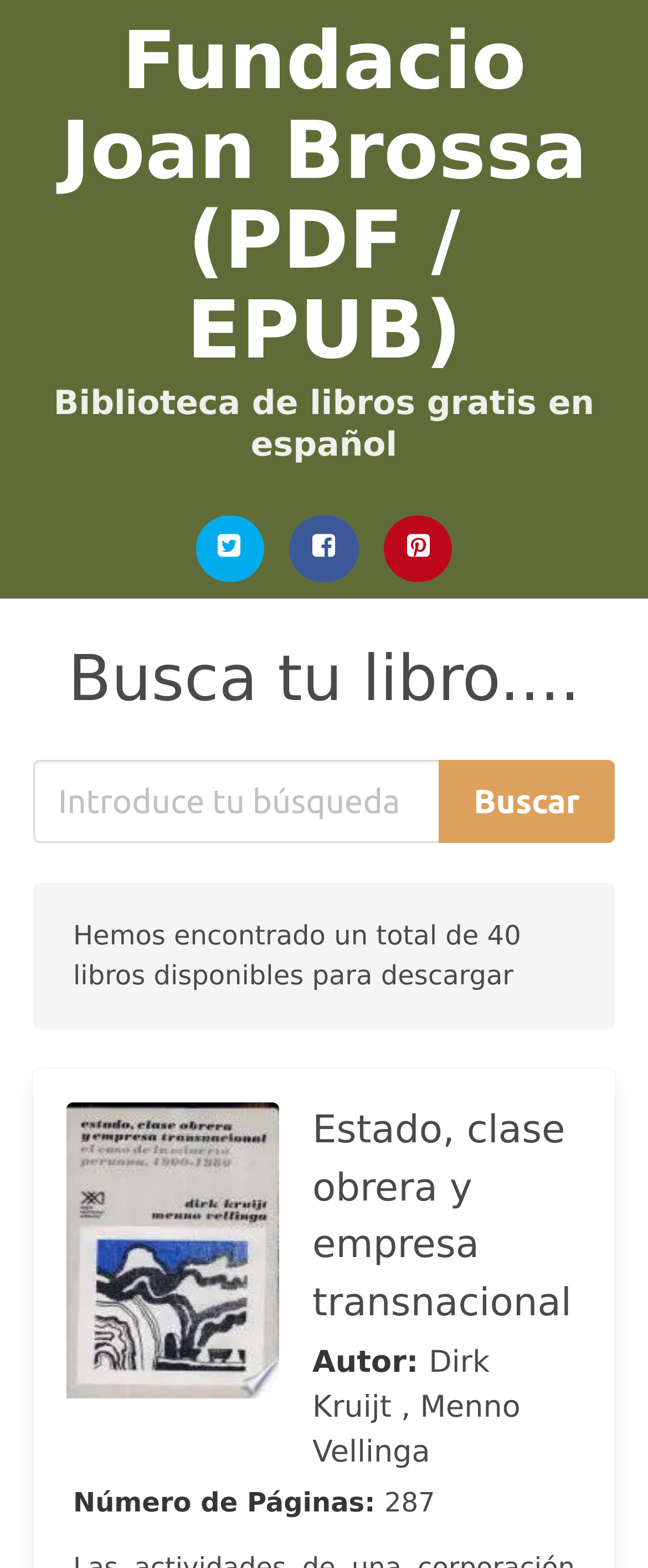Give a one-word or phrase response to the following question: What is the name of the author?

Dirk Kruijt, Menno Vellinga